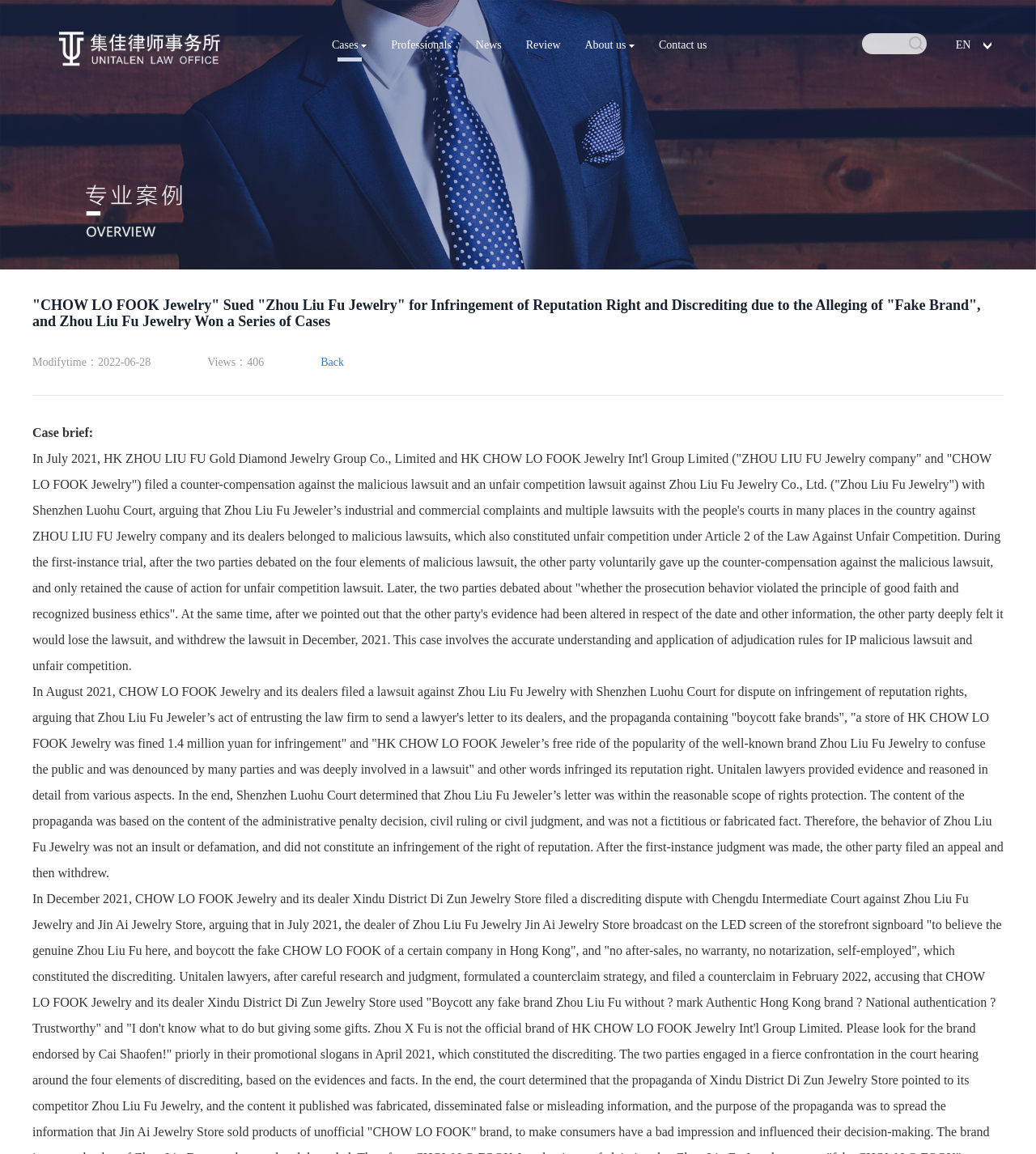Examine the image carefully and respond to the question with a detailed answer: 
What is the date of the modification of this webpage?

The webpage displays the modification date as 'Modifytime：2022-06-28' near the top of the page, indicating that this webpage was last modified on June 28, 2022.